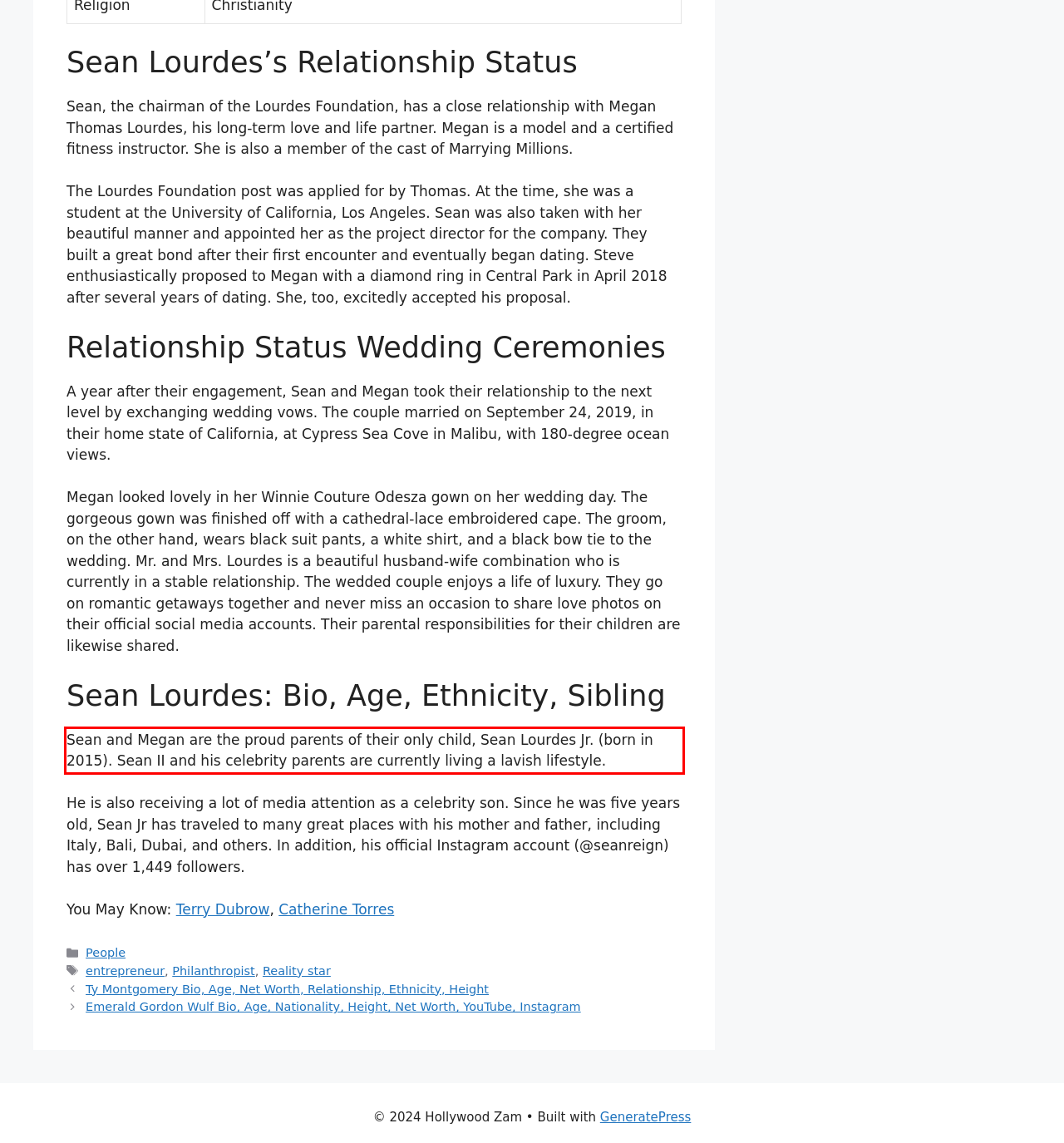Analyze the red bounding box in the provided webpage screenshot and generate the text content contained within.

Sean and Megan are the proud parents of their only child, Sean Lourdes Jr. (born in 2015). Sean II and his celebrity parents are currently living a lavish lifestyle.